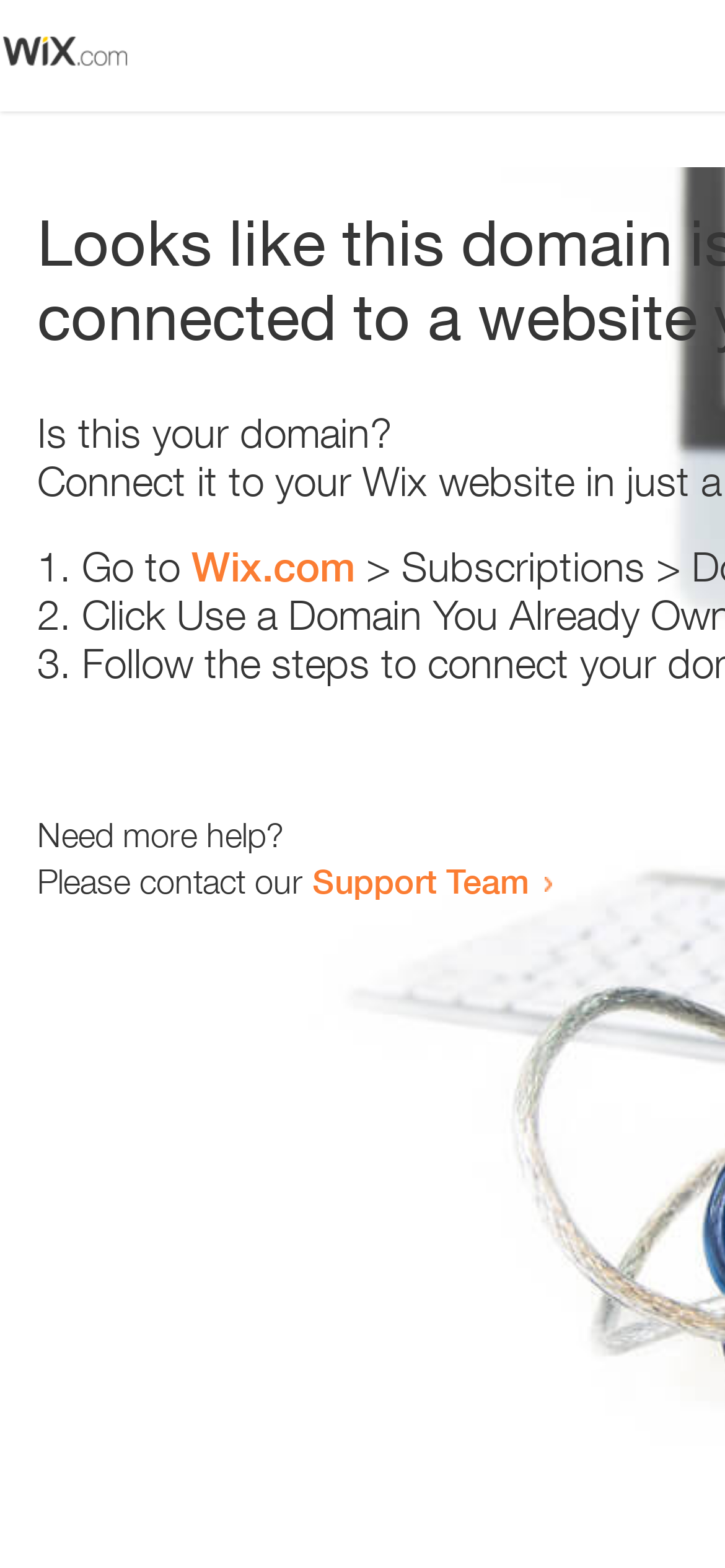Please answer the following question using a single word or phrase: Is there an image on the webpage?

Yes